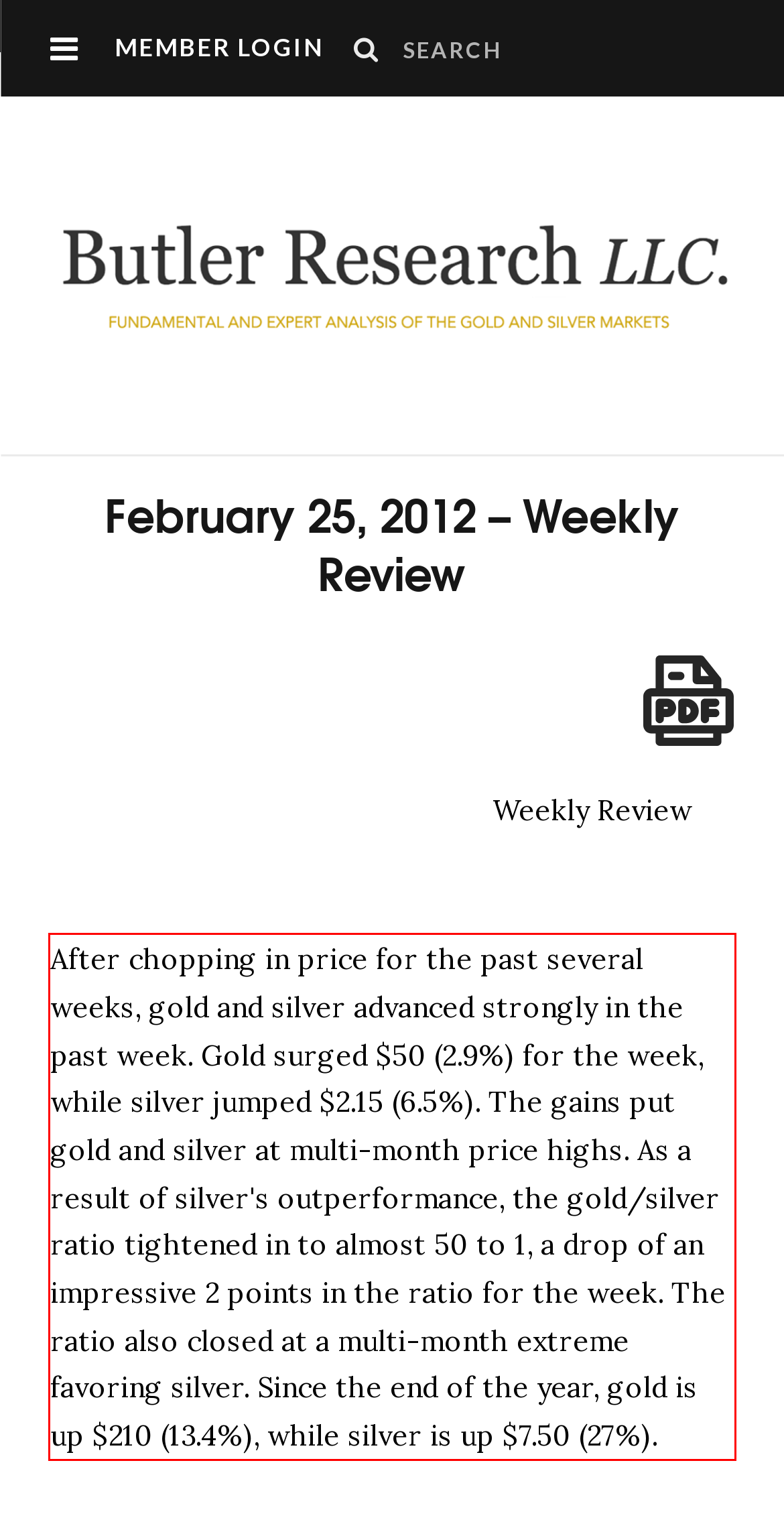Given a webpage screenshot with a red bounding box, perform OCR to read and deliver the text enclosed by the red bounding box.

After chopping in price for the past several weeks, gold and silver advanced strongly in the past week. Gold surged $50 (2.9%) for the week, while silver jumped $2.15 (6.5%). The gains put gold and silver at multi-month price highs. As a result of silver's outperformance, the gold/silver ratio tightened in to almost 50 to 1, a drop of an impressive 2 points in the ratio for the week. The ratio also closed at a multi-month extreme favoring silver. Since the end of the year, gold is up $210 (13.4%), while silver is up $7.50 (27%).